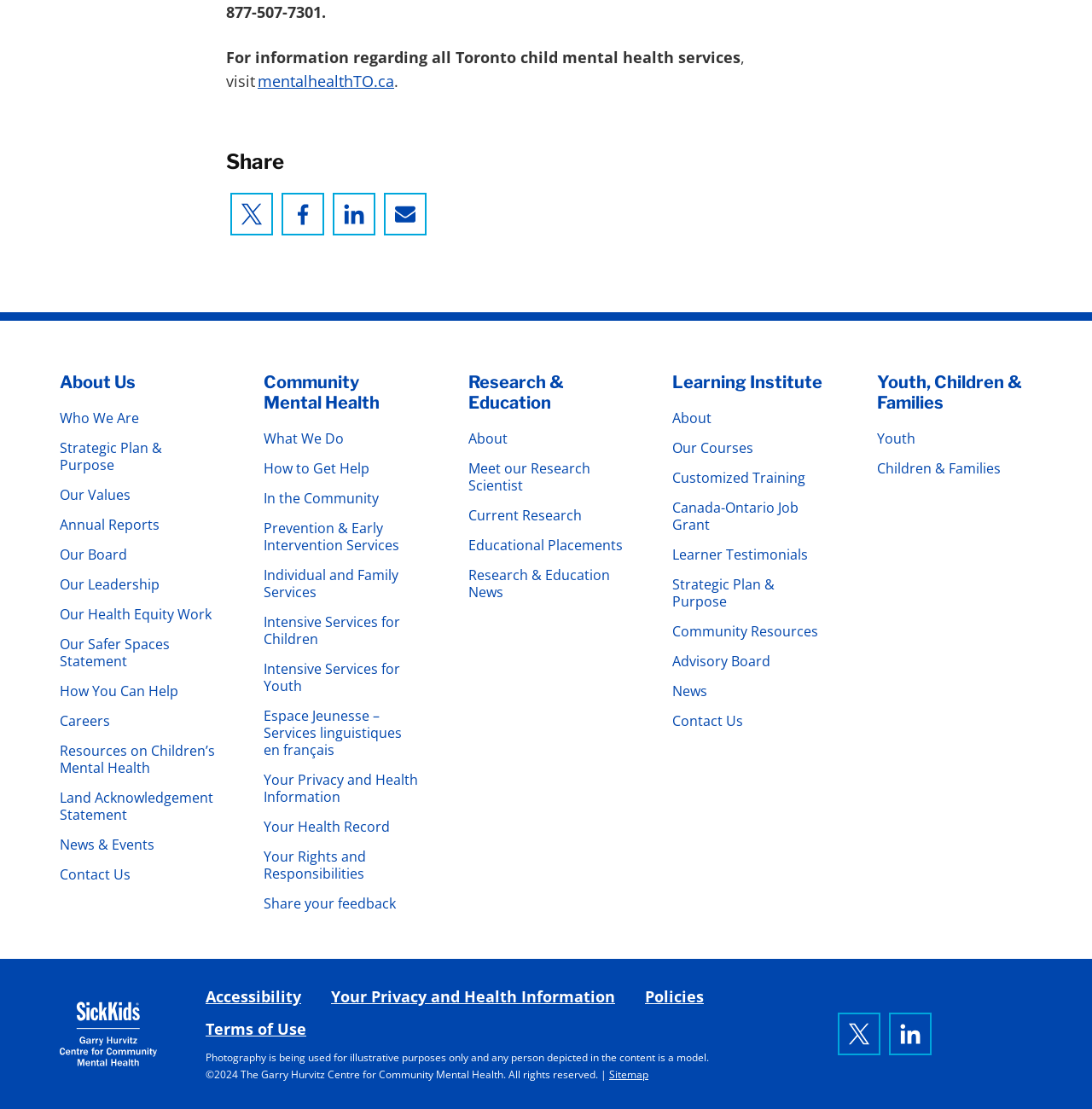Give a succinct answer to this question in a single word or phrase: 
What is the purpose of the 'Share' button?

To share content on social media